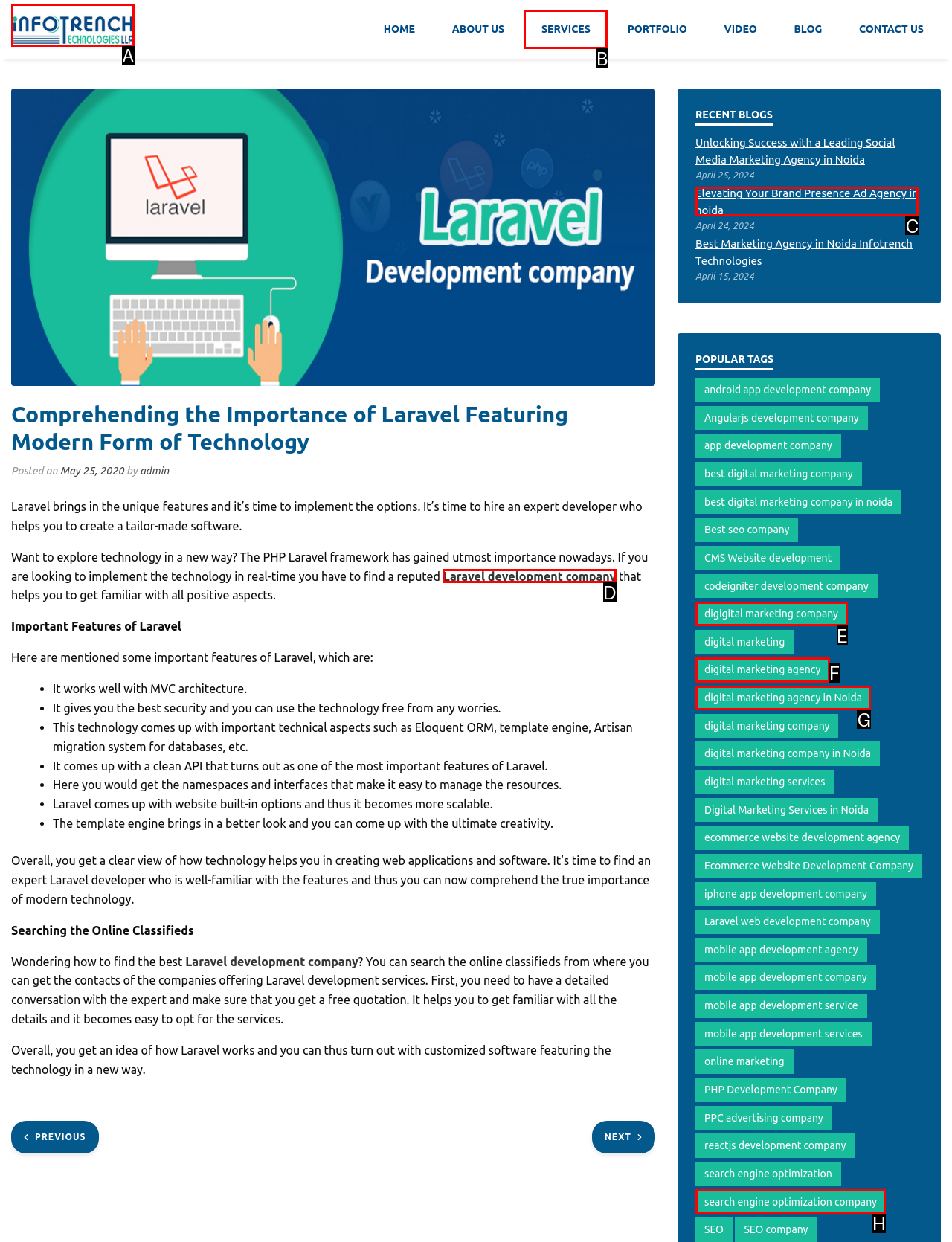Using the description: digital marketing agency in Noida, find the HTML element that matches it. Answer with the letter of the chosen option.

G